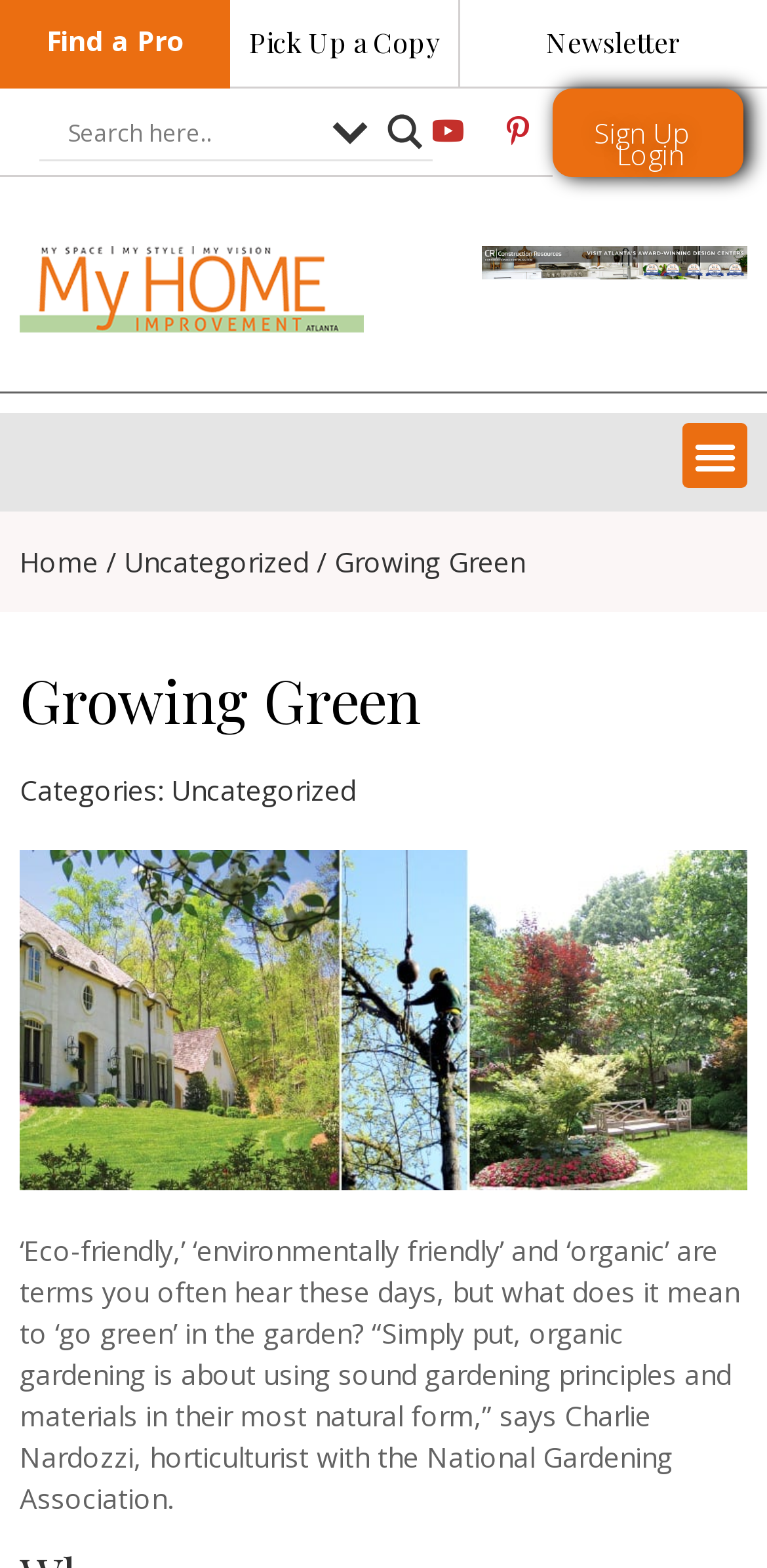What is the name of the horticulturist mentioned in the article?
Based on the image, answer the question in a detailed manner.

I found this answer by reading the static text element that mentions 'Charlie Nardozzi, horticulturist with the National Gardening Association' which suggests that the horticulturist mentioned in the article is Charlie Nardozzi.